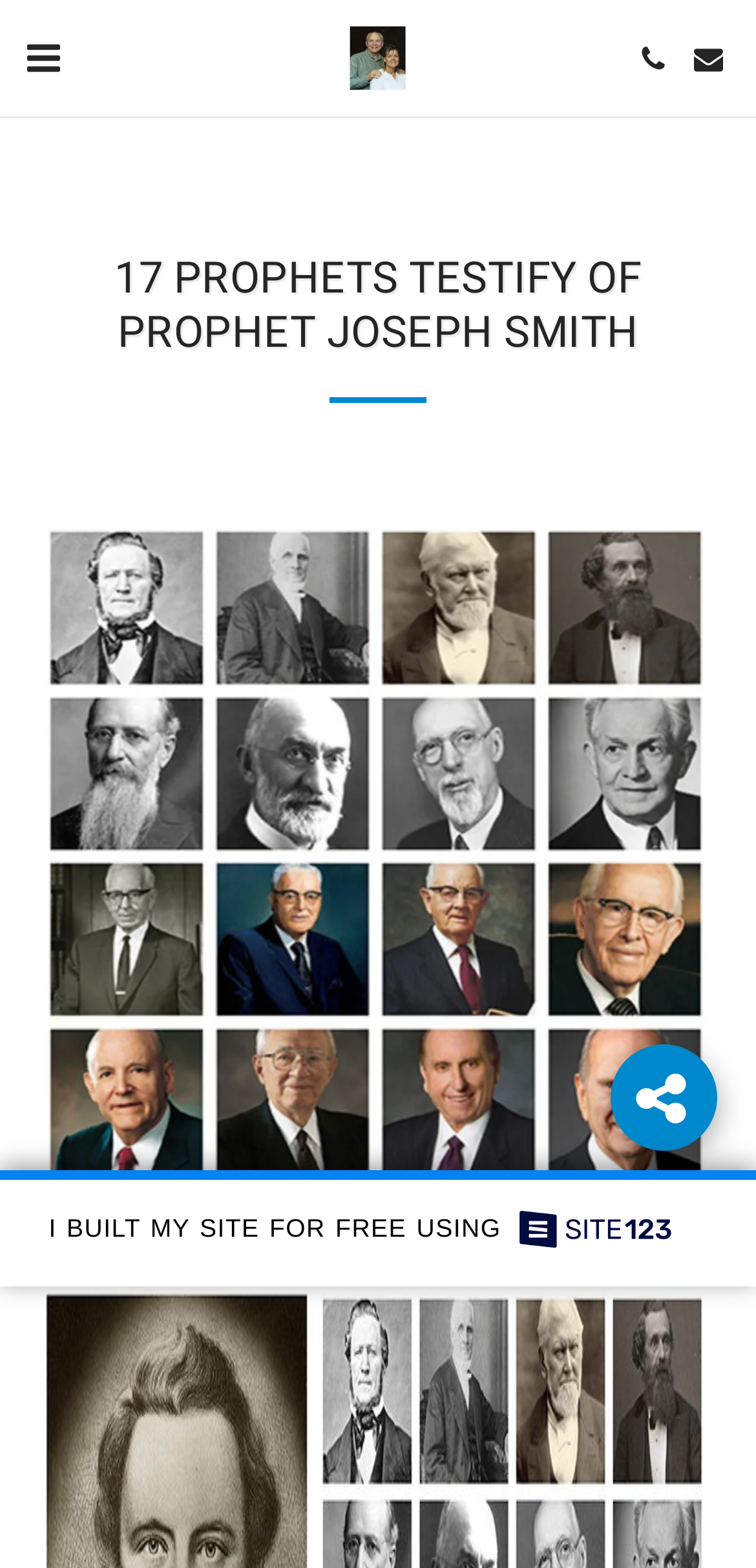Using the format (top-left x, top-left y, bottom-right x, bottom-right y), and given the element description, identify the bounding box coordinates within the screenshot: Ancient Records Testify

[0.423, 0.0, 0.577, 0.074]